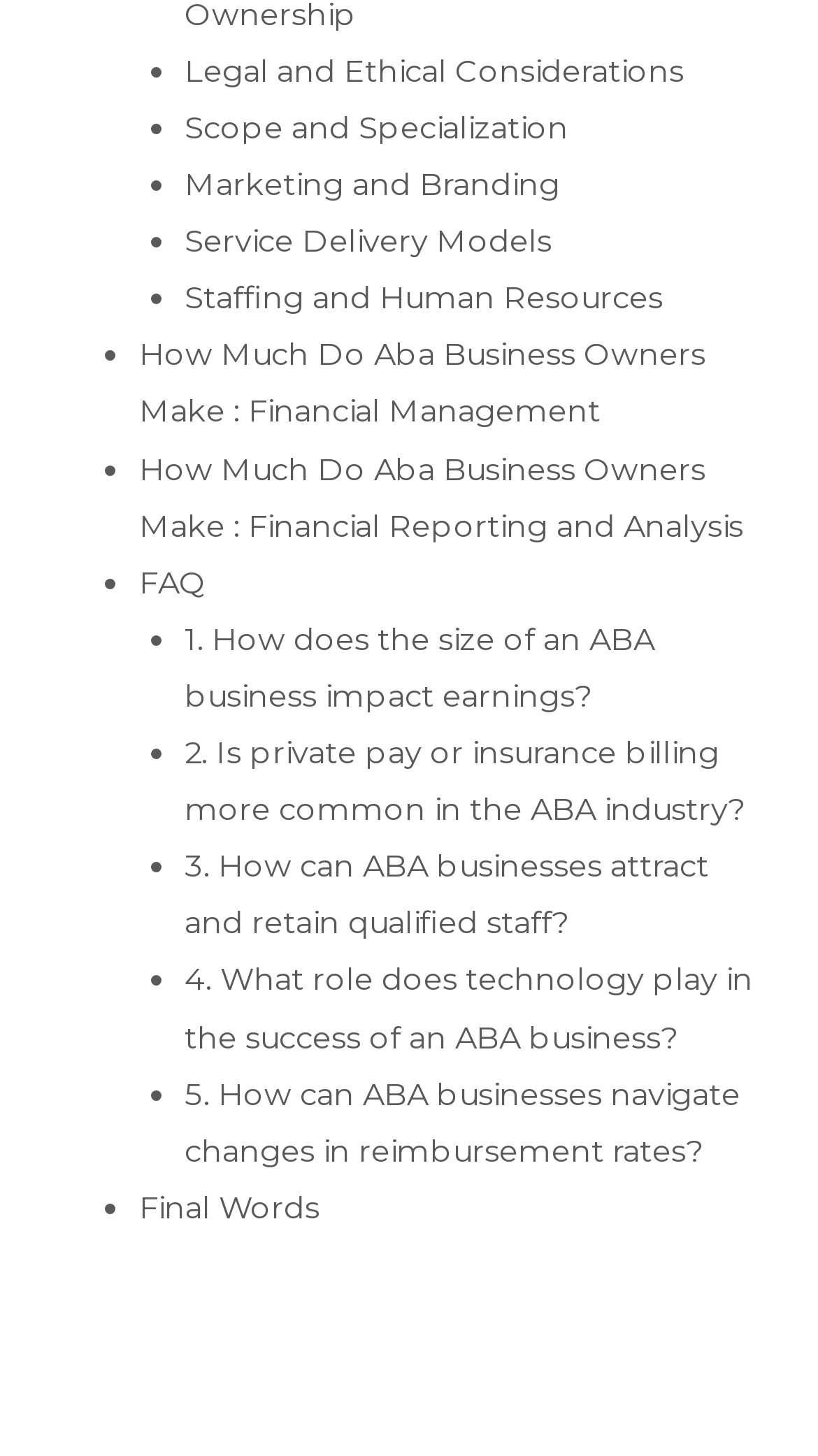What is the last link in the webpage?
Look at the screenshot and respond with one word or a short phrase.

Final Words